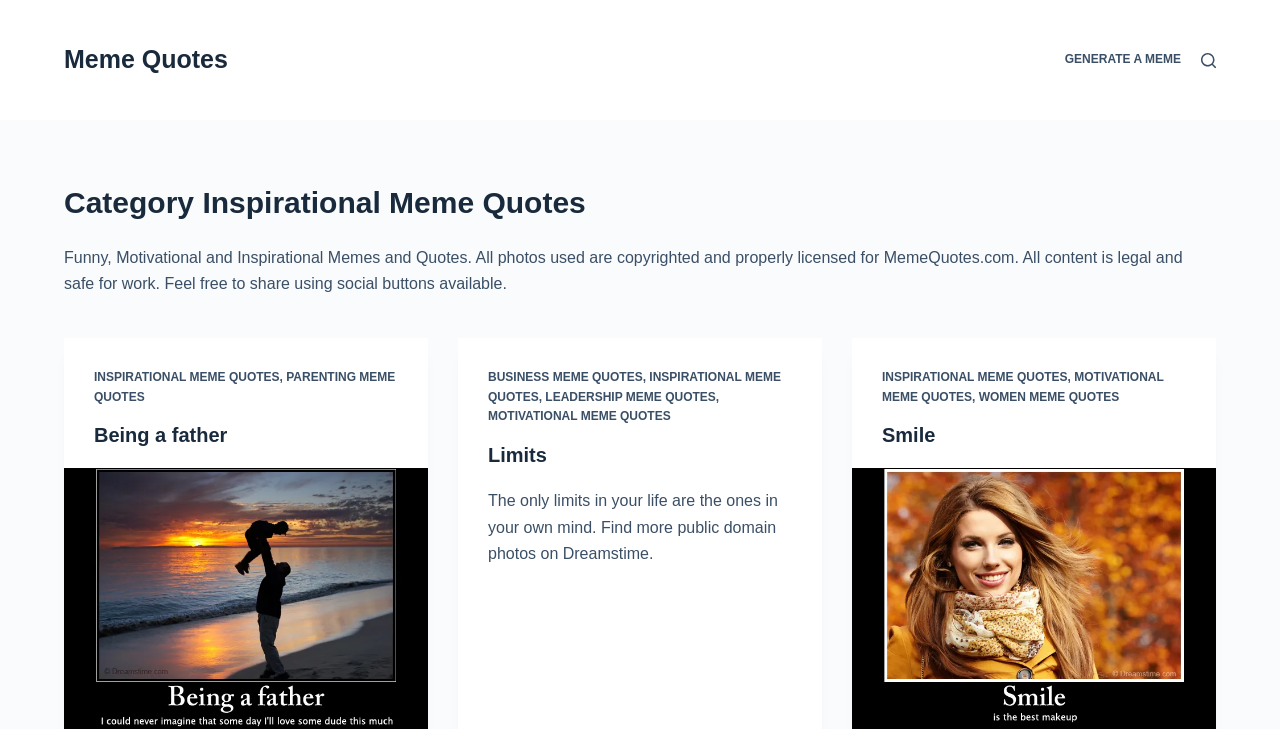Predict the bounding box of the UI element that fits this description: "Smile".

[0.689, 0.582, 0.731, 0.612]